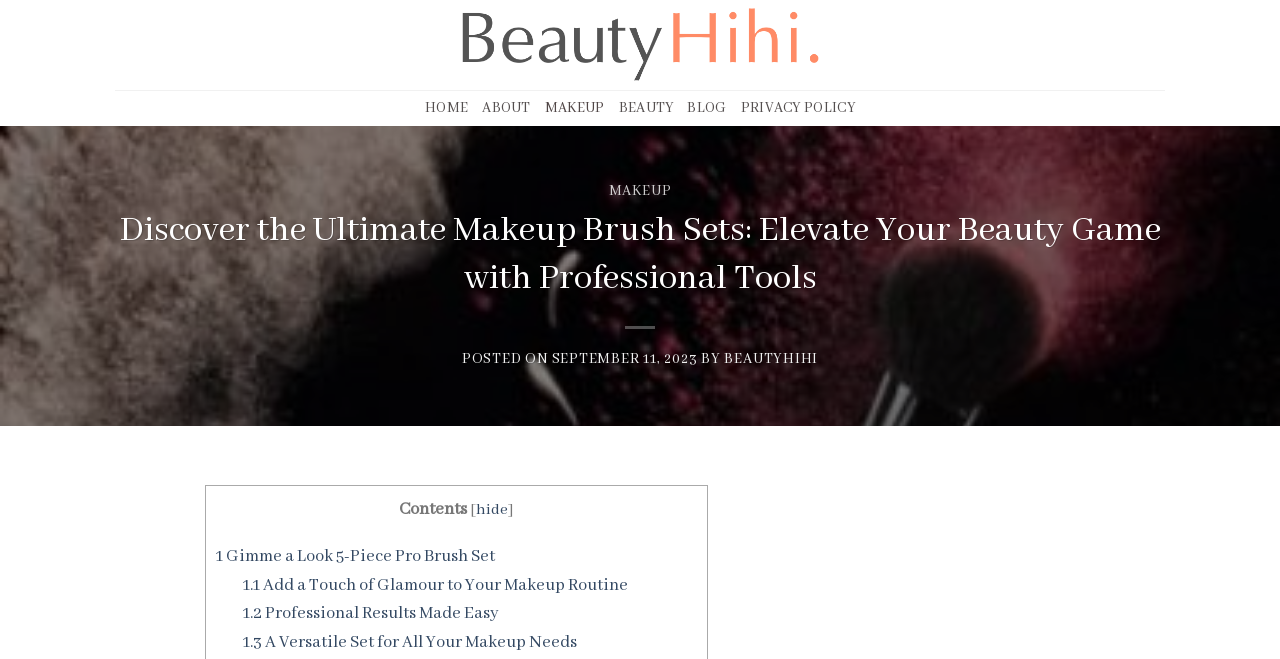Locate the bounding box of the UI element defined by this description: "PRIVACY POLICY". The coordinates should be given as four float numbers between 0 and 1, formatted as [left, top, right, bottom].

[0.579, 0.137, 0.668, 0.191]